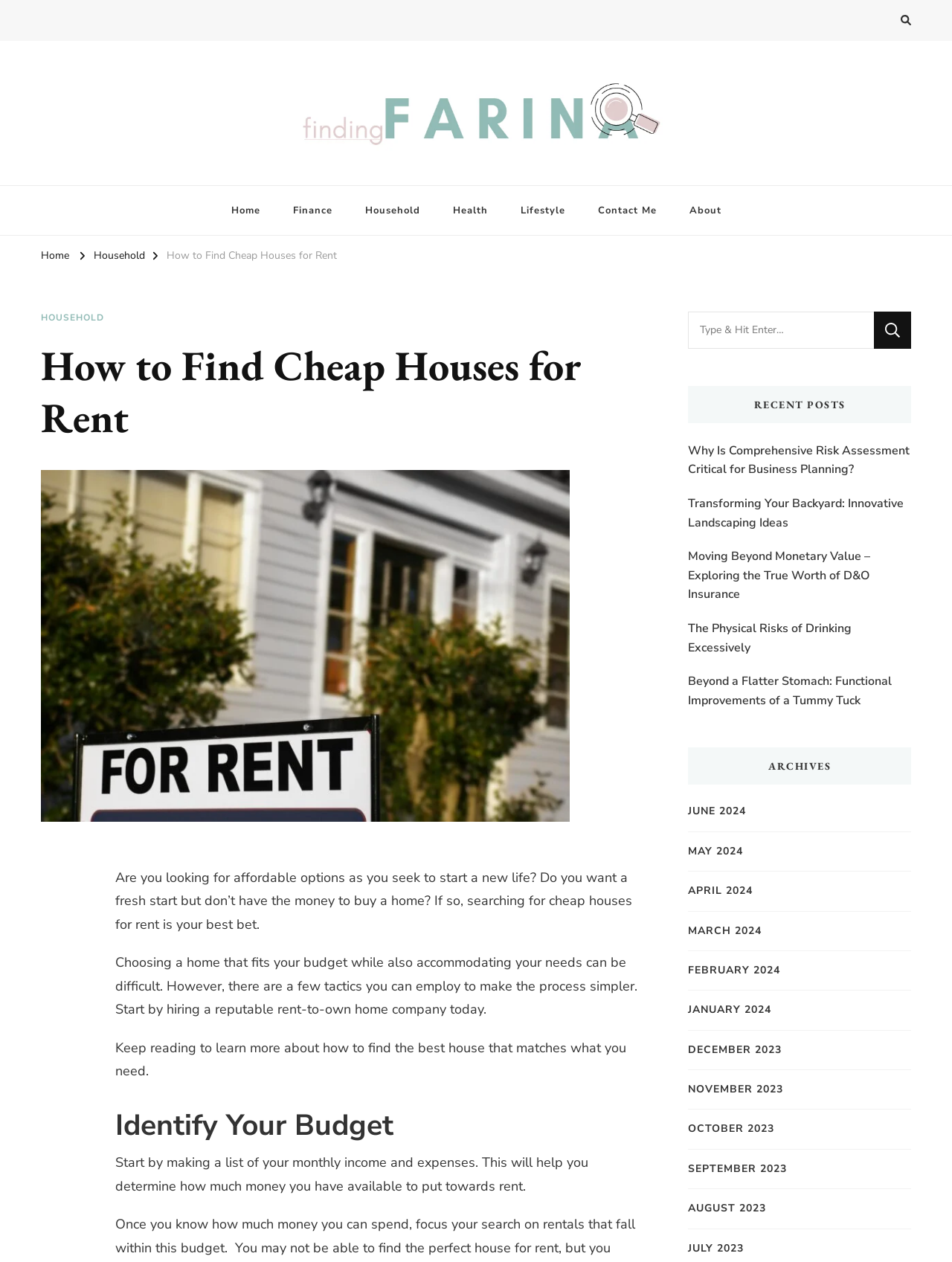What is the main topic of this webpage?
We need a detailed and meticulous answer to the question.

Based on the webpage content, the main topic is about finding affordable housing options, specifically cheap houses for rent. This is evident from the header 'How to Find Cheap Houses for Rent' and the subsequent paragraphs discussing the importance of budgeting and finding the right home.